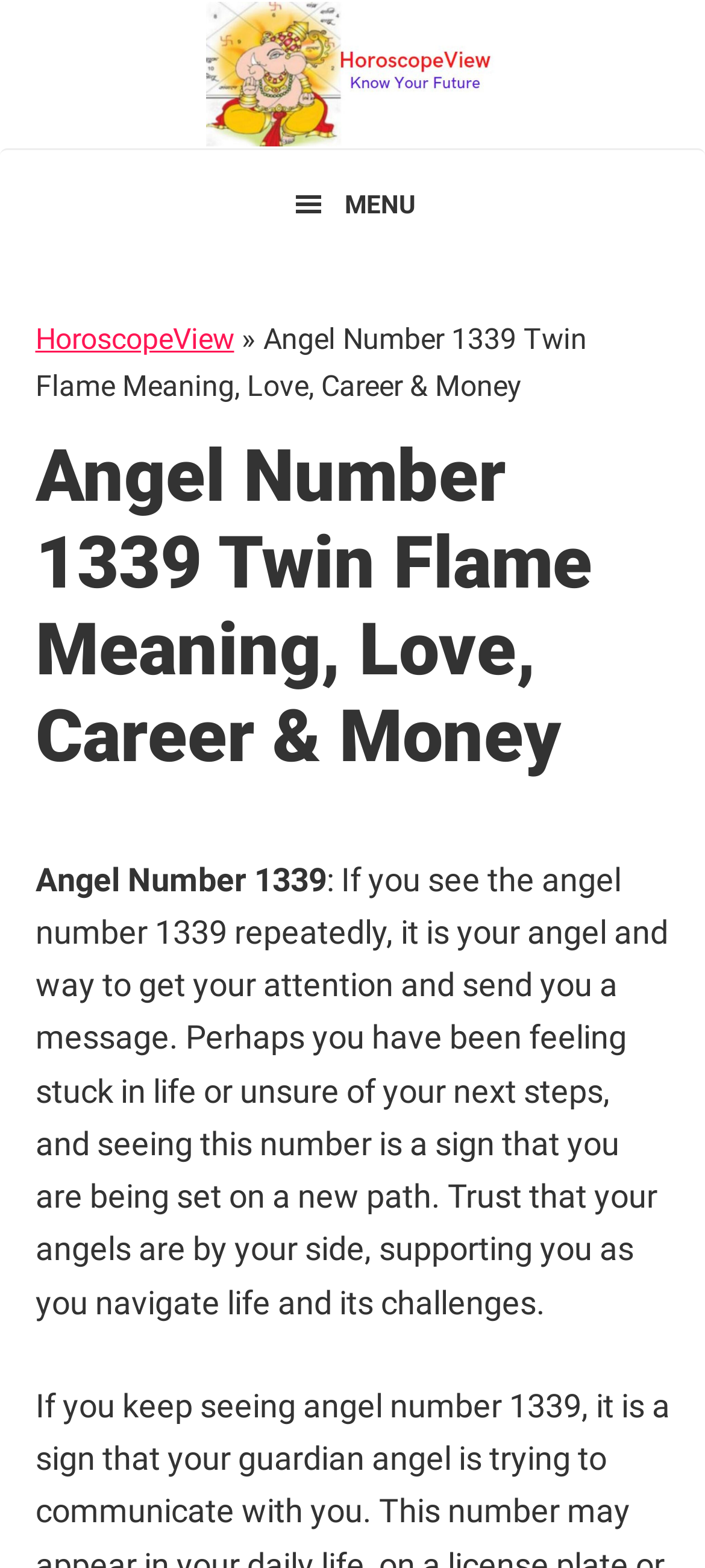Please answer the following question using a single word or phrase: What is the tone of the webpage content?

Supportive